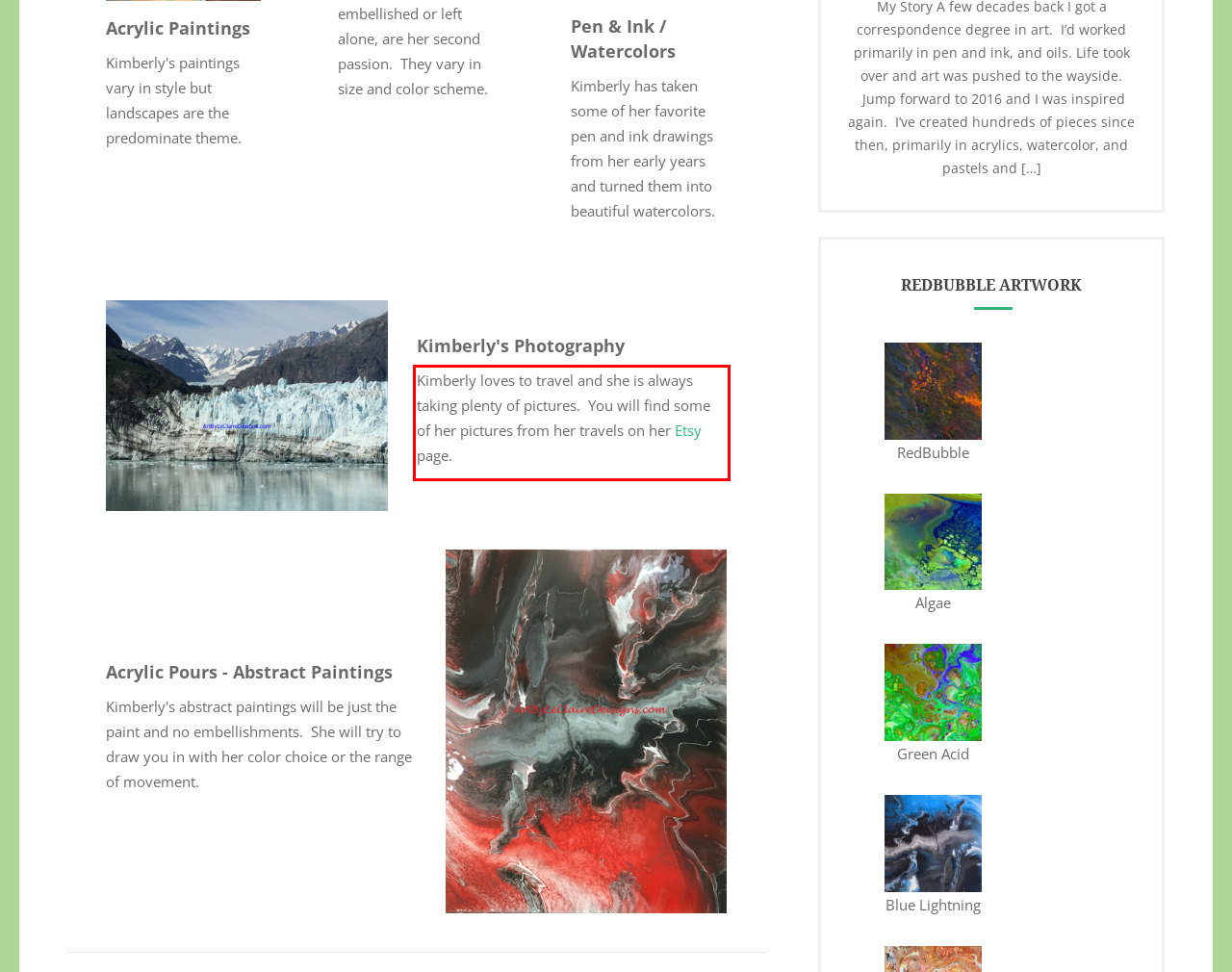Please extract the text content within the red bounding box on the webpage screenshot using OCR.

Kimberly loves to travel and she is always taking plenty of pictures. You will find some of her pictures from her travels on her Etsy page.